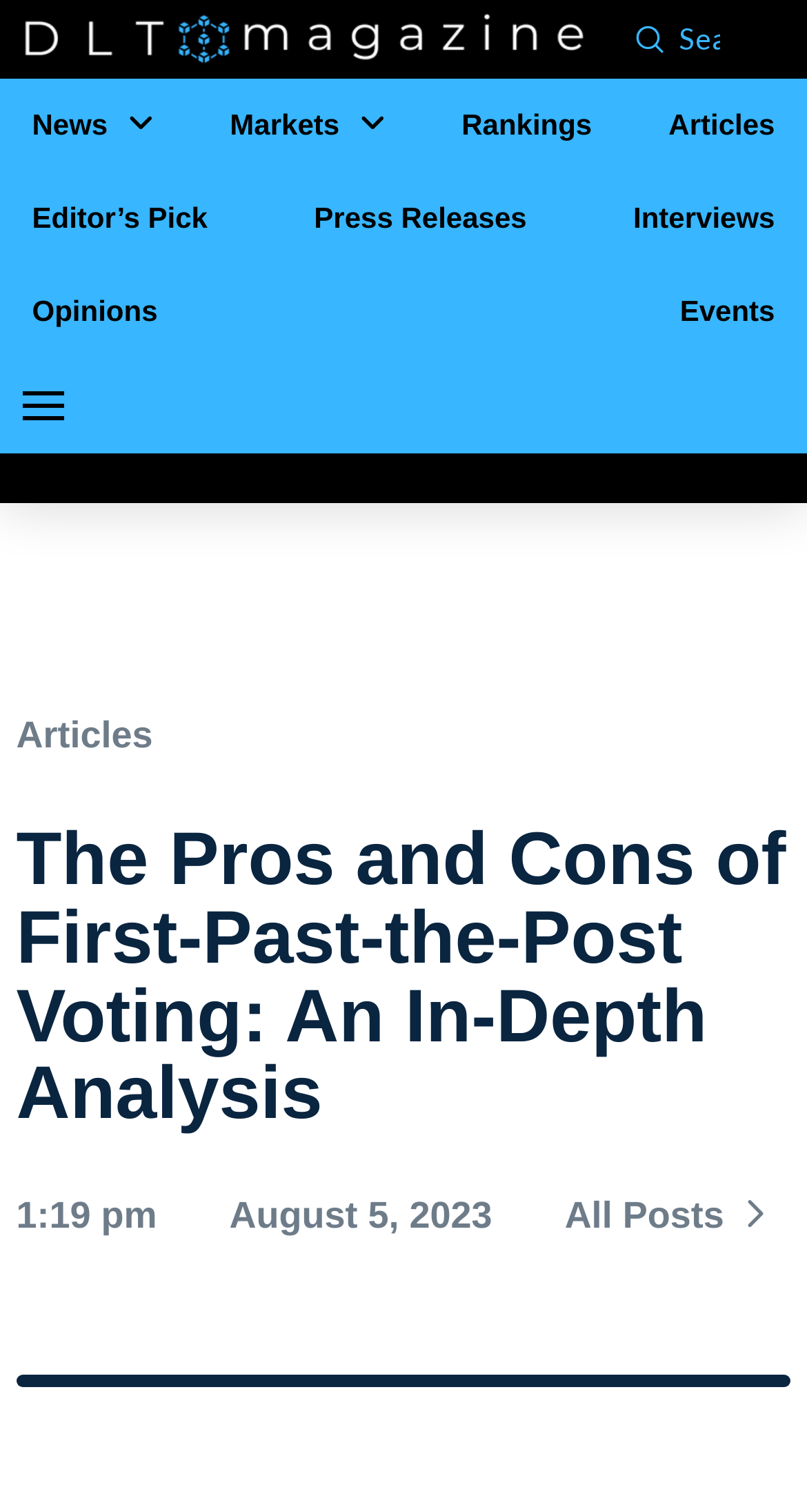Provide a one-word or brief phrase answer to the question:
Is the off-canvas content expanded?

No